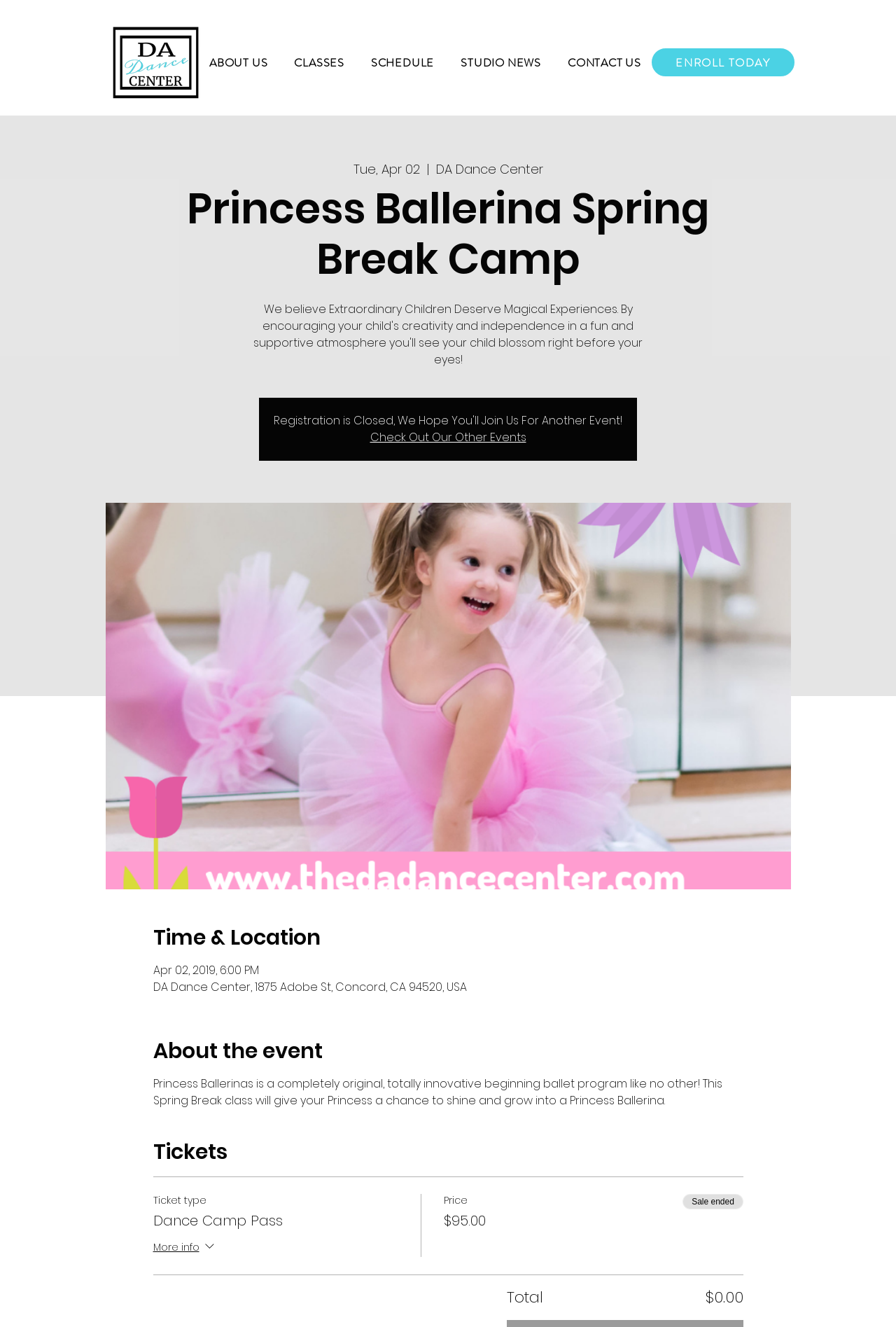Using the format (top-left x, top-left y, bottom-right x, bottom-right y), provide the bounding box coordinates for the described UI element. All values should be floating point numbers between 0 and 1: Schedule

[0.402, 0.036, 0.496, 0.059]